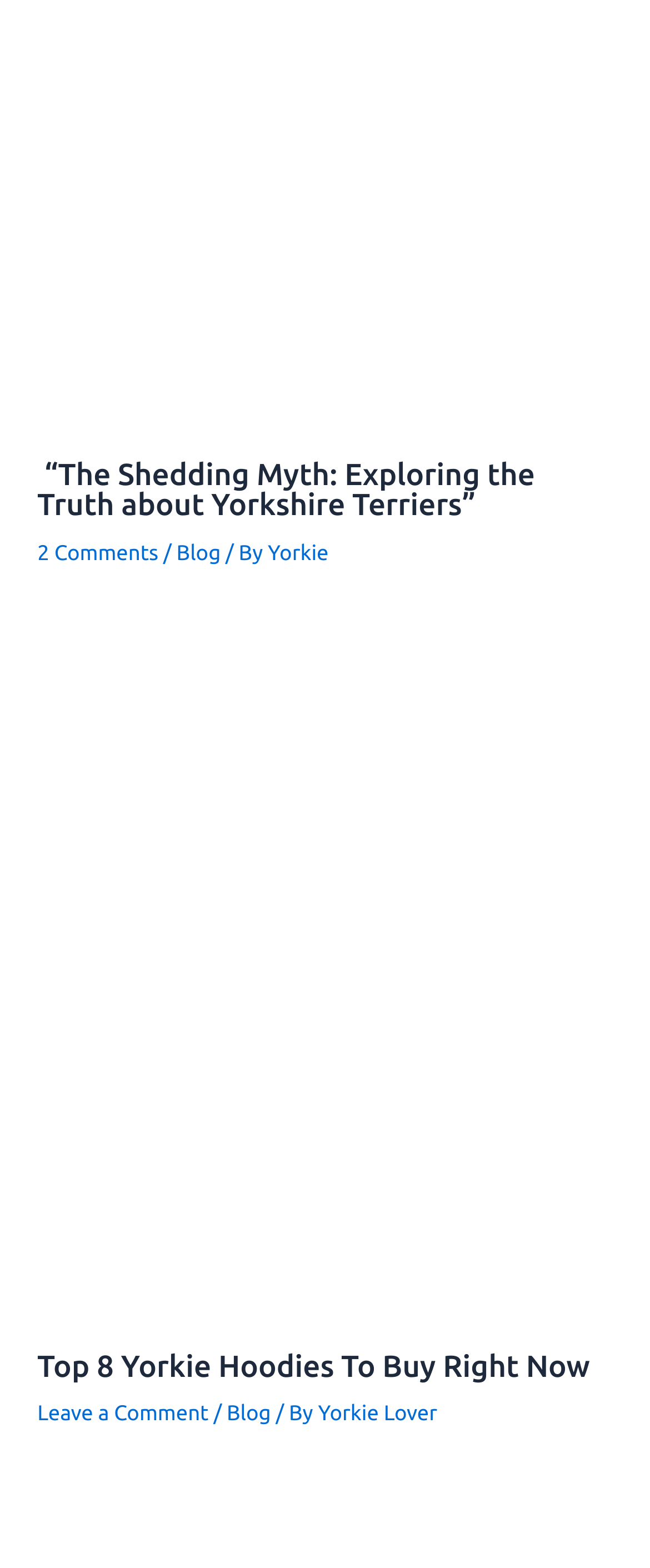Locate the bounding box coordinates of the clickable region necessary to complete the following instruction: "View the blog". Provide the coordinates in the format of four float numbers between 0 and 1, i.e., [left, top, right, bottom].

[0.271, 0.345, 0.34, 0.36]